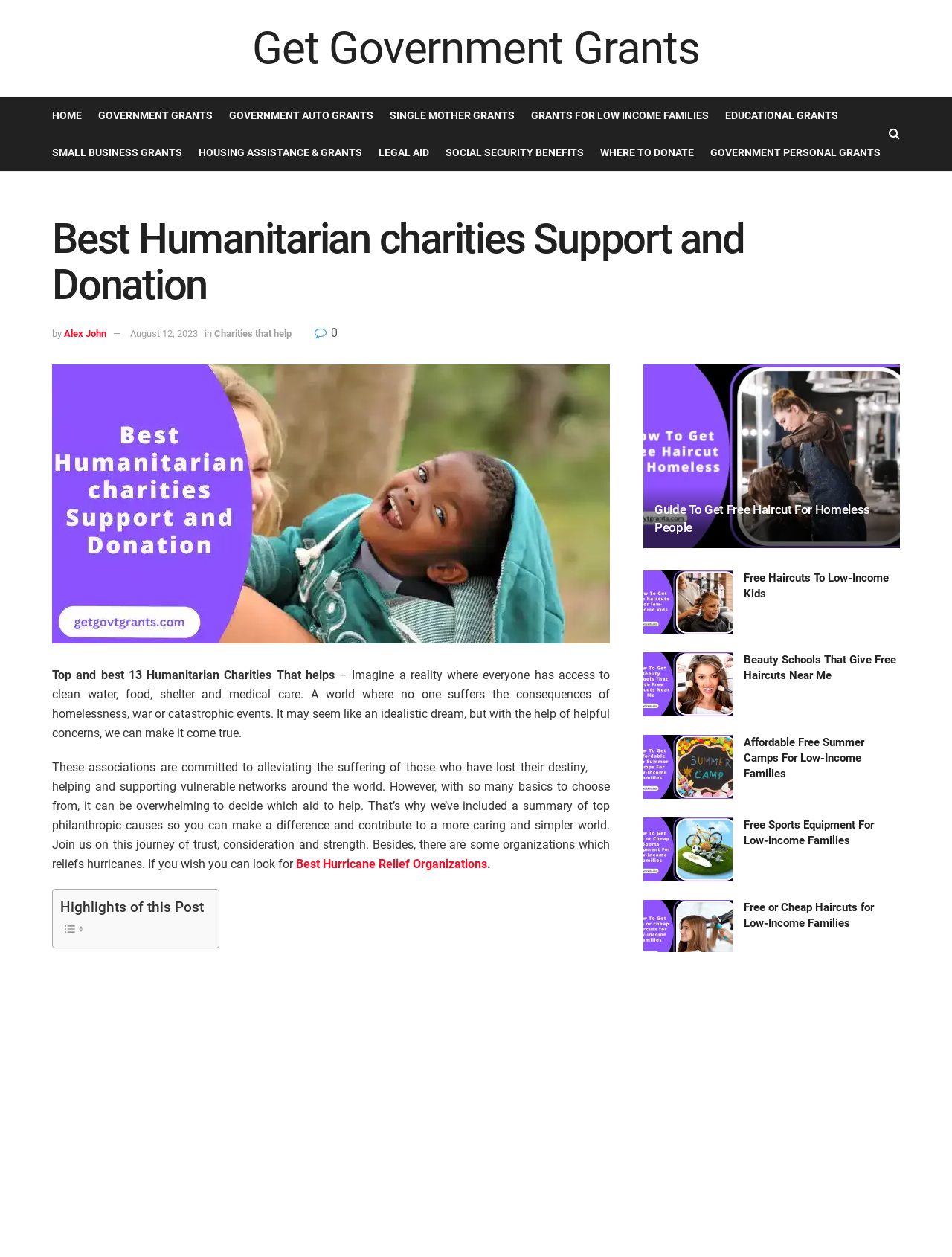How many humanitarian charities are listed in this webpage?
Based on the image content, provide your answer in one word or a short phrase.

13